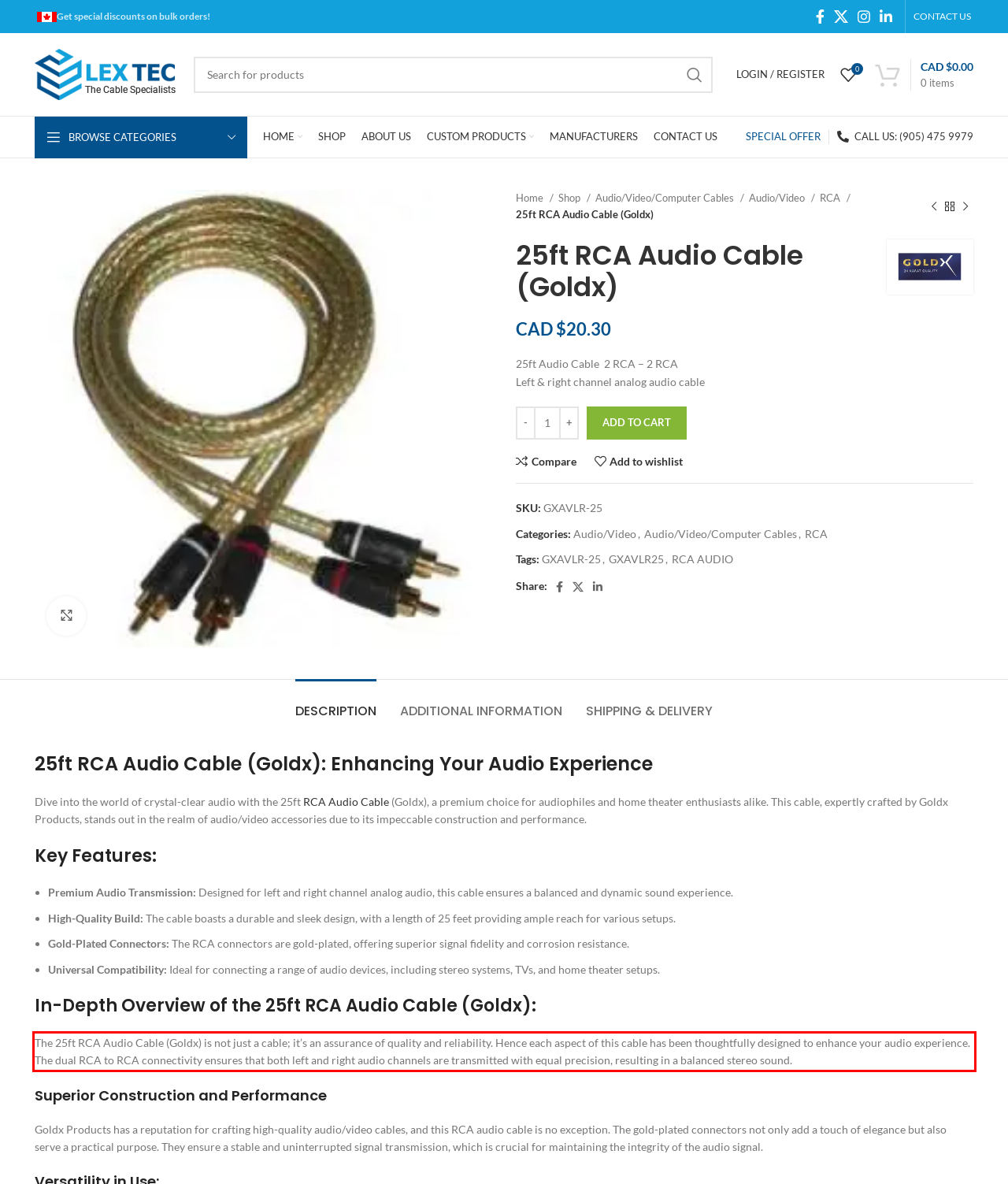You have a screenshot of a webpage with a red bounding box. Use OCR to generate the text contained within this red rectangle.

The 25ft RCA Audio Cable (Goldx) is not just a cable; it’s an assurance of quality and reliability. Hence each aspect of this cable has been thoughtfully designed to enhance your audio experience. The dual RCA to RCA connectivity ensures that both left and right audio channels are transmitted with equal precision, resulting in a balanced stereo sound.